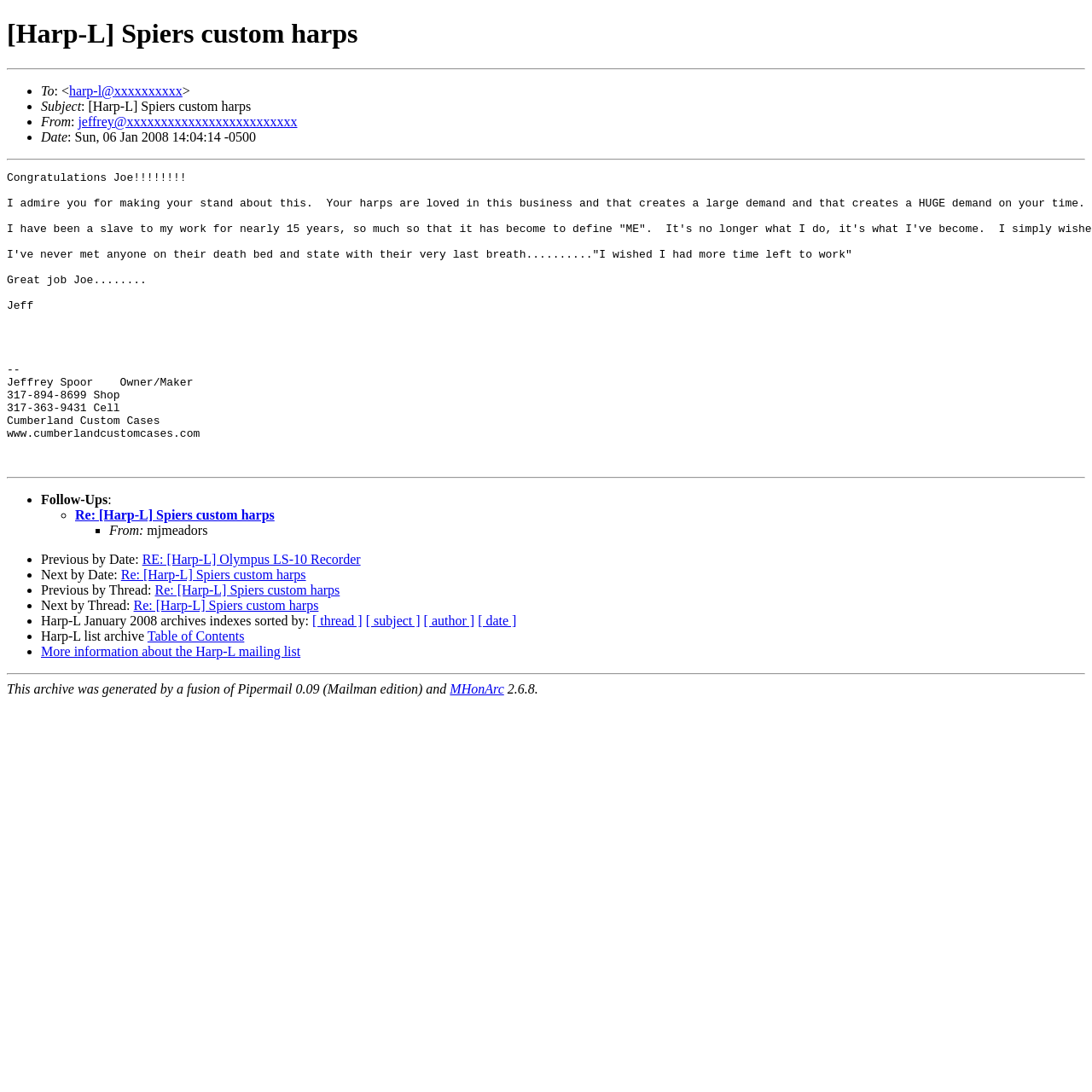What is the date of the email?
Look at the screenshot and respond with one word or a short phrase.

Sun, 06 Jan 2008 14:04:14 -0500